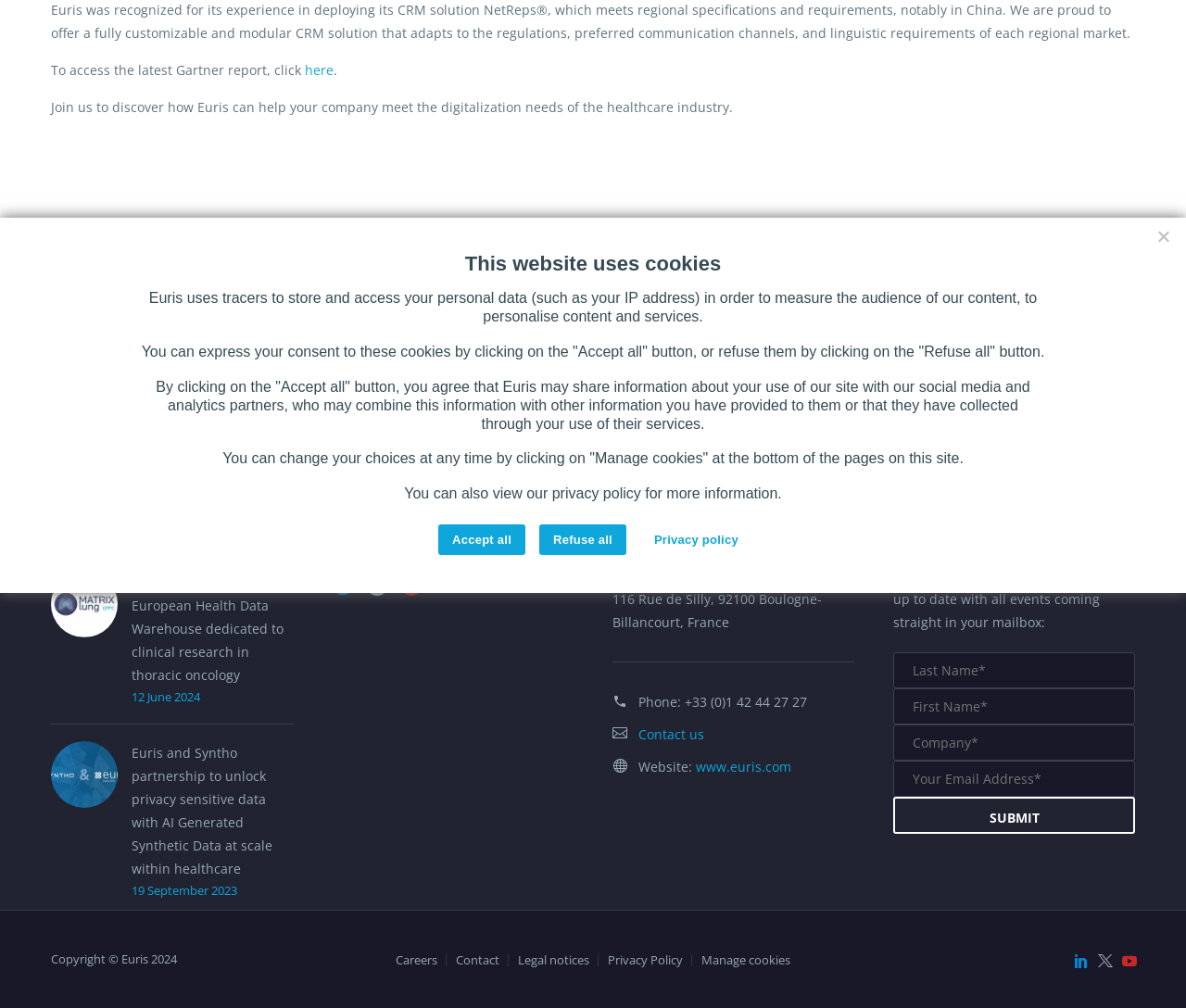Locate the bounding box of the UI element described by: "i have a project" in the given webpage screenshot.

[0.73, 0.307, 0.901, 0.353]